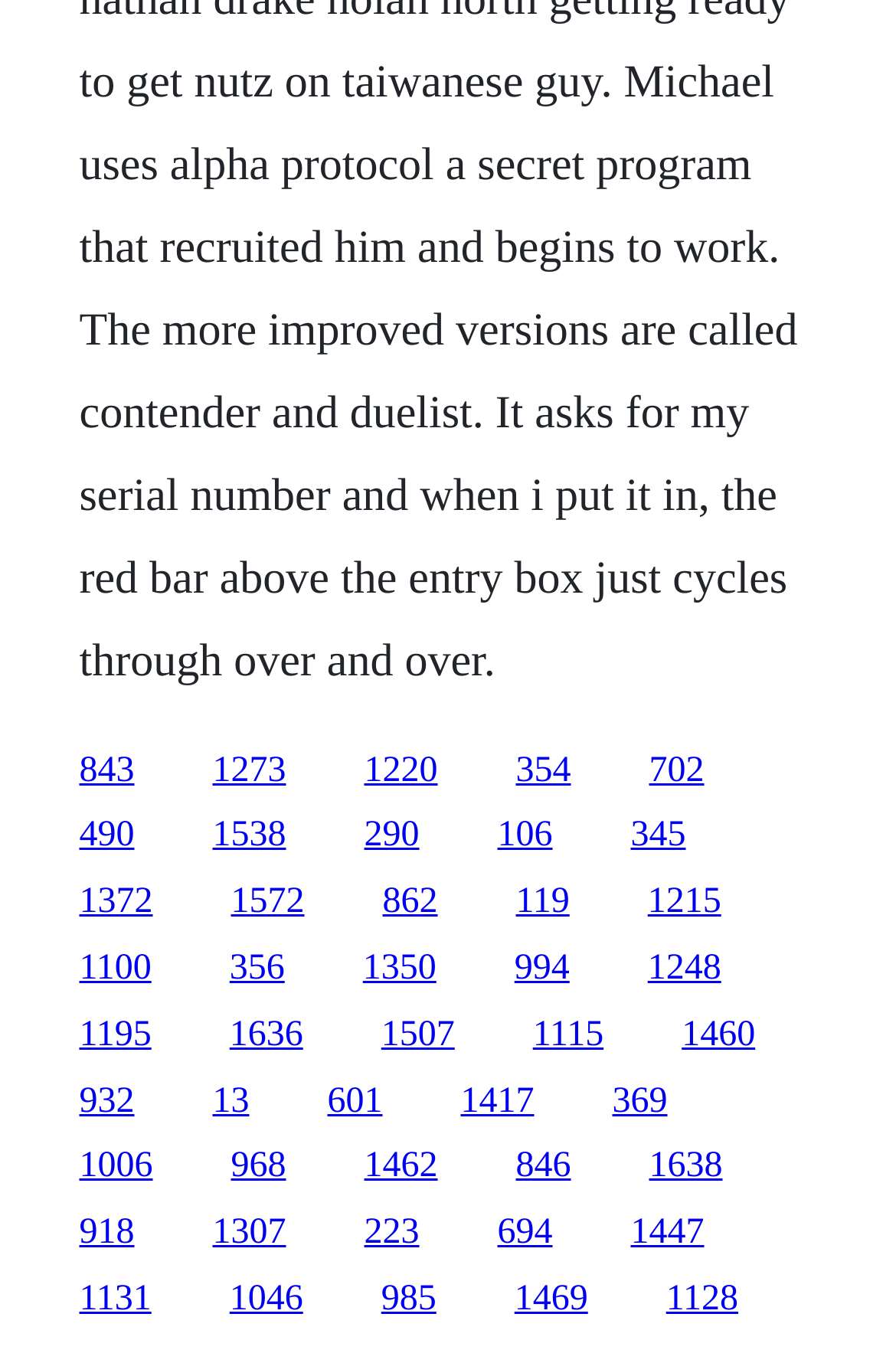Please identify the bounding box coordinates of the element I should click to complete this instruction: 'go to the fourth link'. The coordinates should be given as four float numbers between 0 and 1, like this: [left, top, right, bottom].

[0.576, 0.554, 0.637, 0.583]